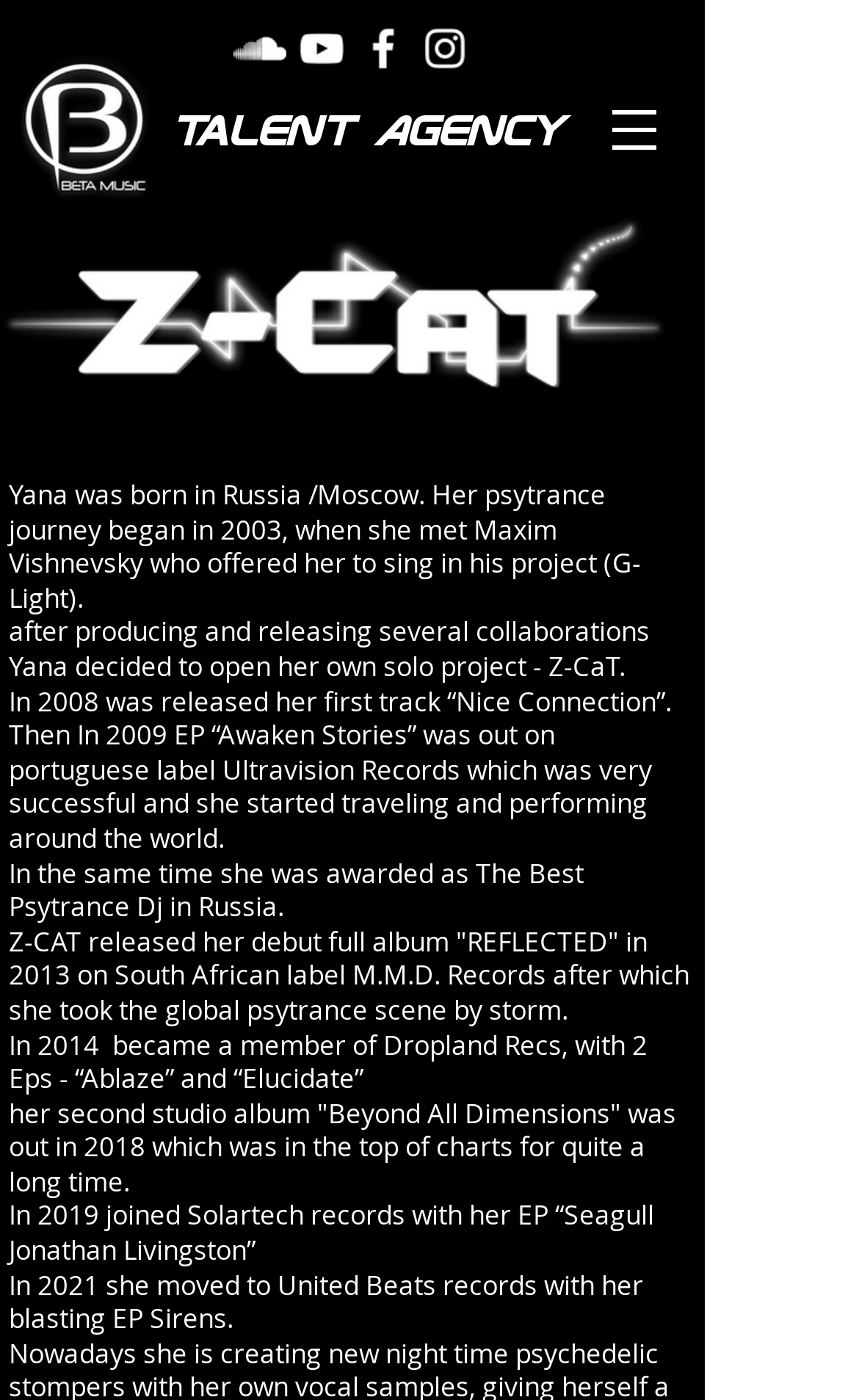Create a detailed summary of the webpage's content and design.

The webpage is about Z-Cat, a psytrance artist. At the top left corner, there is a logo image of Beta Music. Below the logo, there is a social bar with four social media links: SoundCloud, YouTube, Facebook, and Instagram, each represented by an icon. 

To the right of the social bar, there is a heading that reads "Talent Agency". Below the heading, there is a link with the same text. 

On the top right corner, there is a navigation menu labeled "Site" with a button that has a popup menu. 

The main content of the webpage is a biography of Z-Cat, which is divided into several paragraphs. The biography starts with Yana's background, her psytrance journey, and her decision to open her own solo project. It then describes her music releases, awards, and performances around the world. The biography is placed in the middle of the page, spanning from the top to the bottom. 

There is a large image on the right side of the page, which is a white transparent image that takes up about half of the page's height.